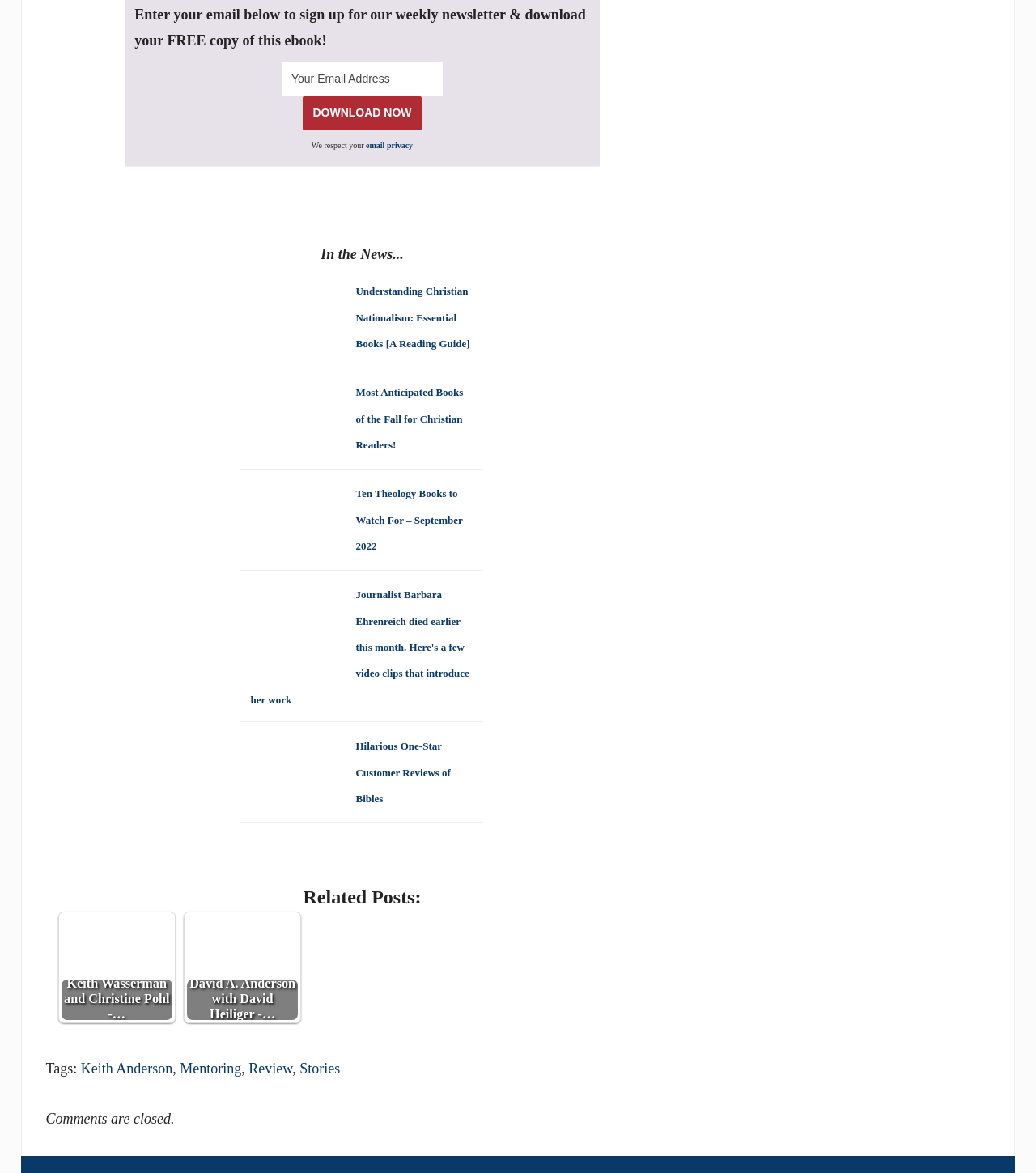Find the bounding box coordinates of the element to click in order to complete the given instruction: "View related post about Keith Wasserman and Christine Pohl."

[0.057, 0.777, 0.169, 0.871]